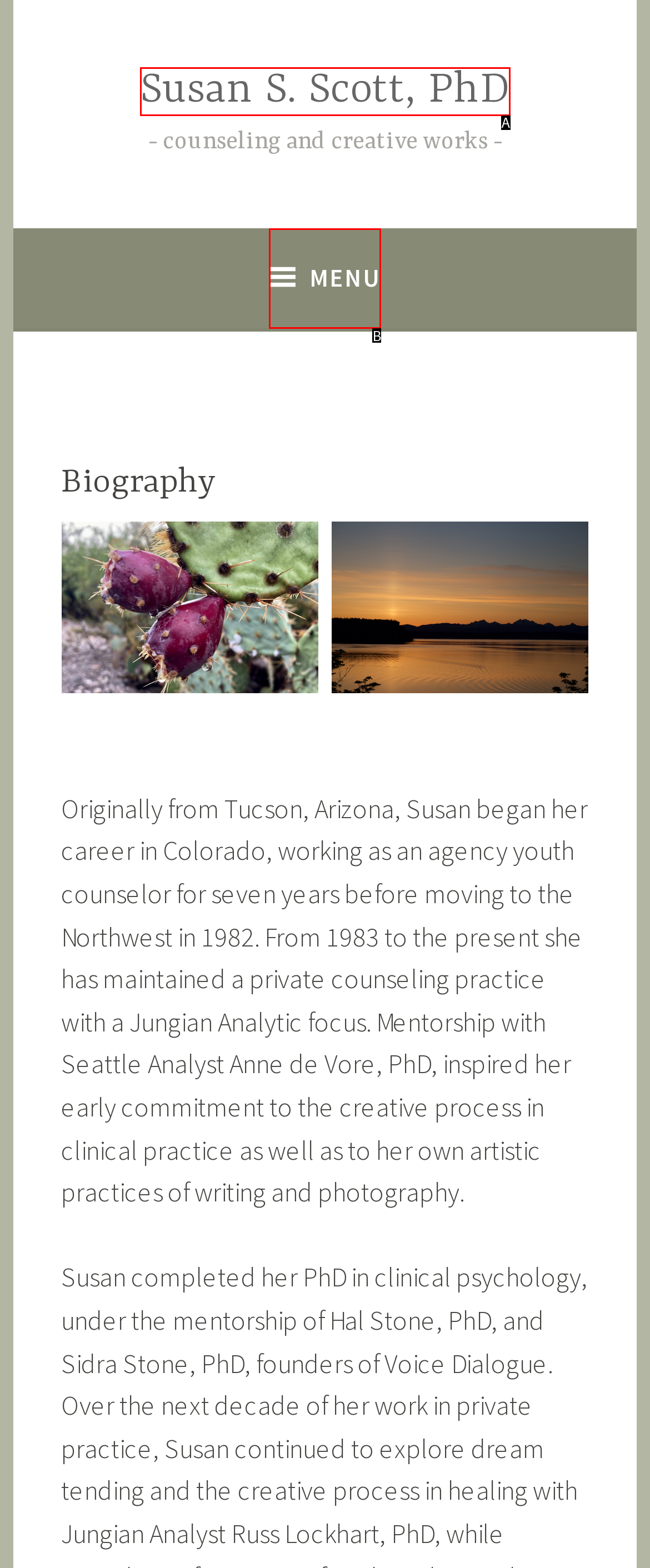Determine which option matches the element description: Menu
Reply with the letter of the appropriate option from the options provided.

B